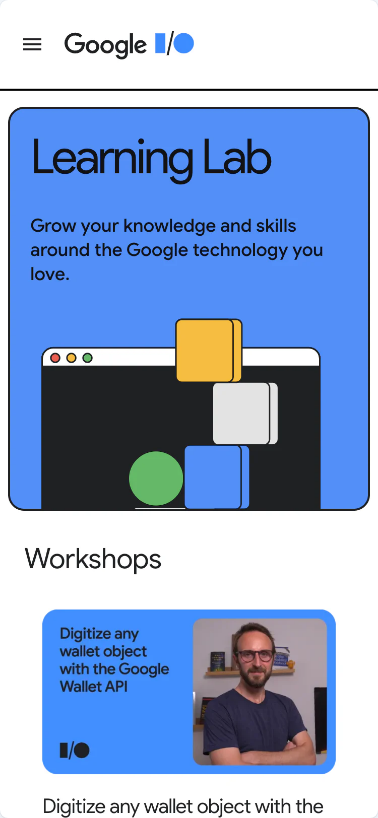Compose an extensive description of the image.

The image showcases a mobile screenshot of the Google I/O 2022 "Learning Lab" webpage. At the top, the prominent Google I/O logo is visible alongside a menu button. The background is a vibrant blue that highlights the "Learning Lab" title, which invites users to enhance their knowledge and skills in Google technologies. Below the title, there is a short introductory text encouraging learning, accompanied by an illustration of colorful blocks stacked together. The lower section features a "Workshops" segment, with the first video thumbnail highlighting a session titled "Digitize any wallet object with the Google Wallet API." This engaging layout emphasizes a user-friendly design aimed at providing educational resources for attendees.